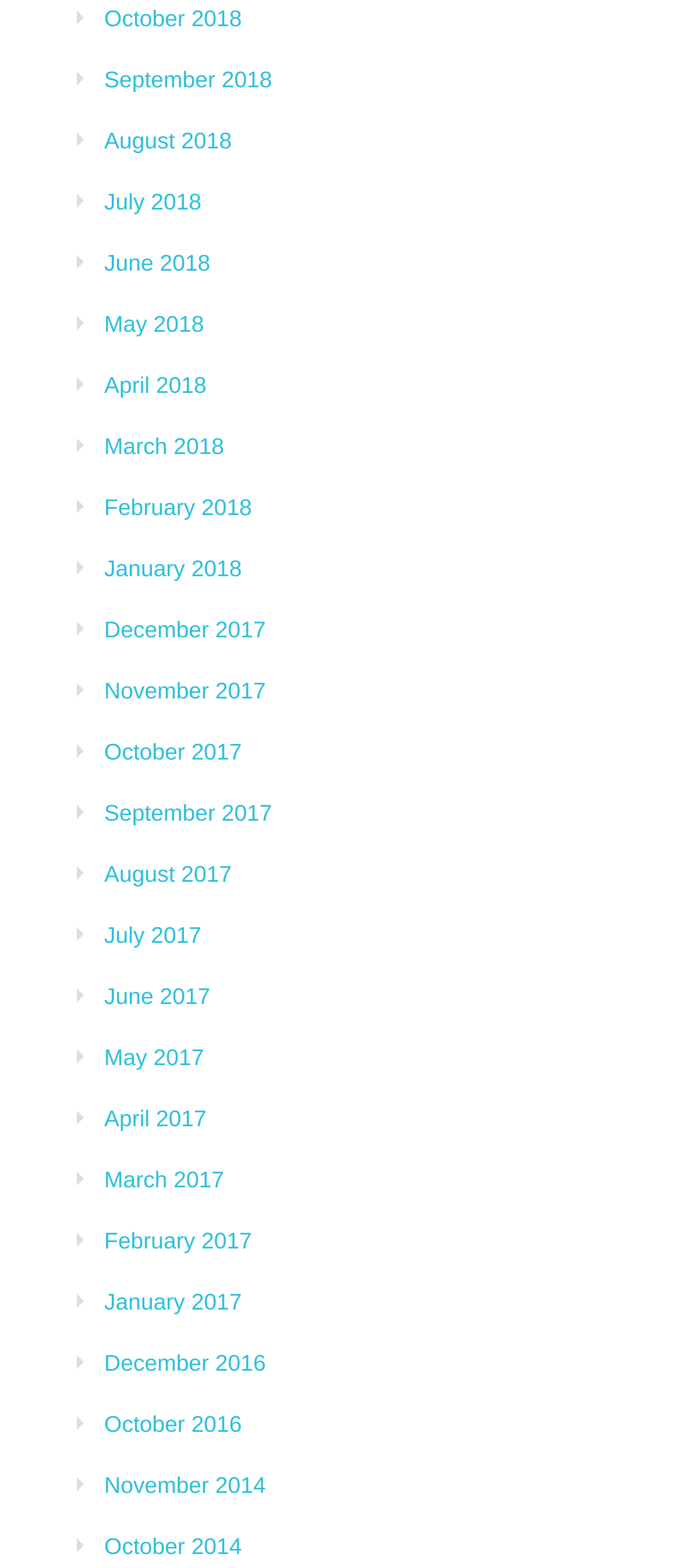What is the latest month listed in 2017?
Refer to the image and answer the question using a single word or phrase.

October 2017